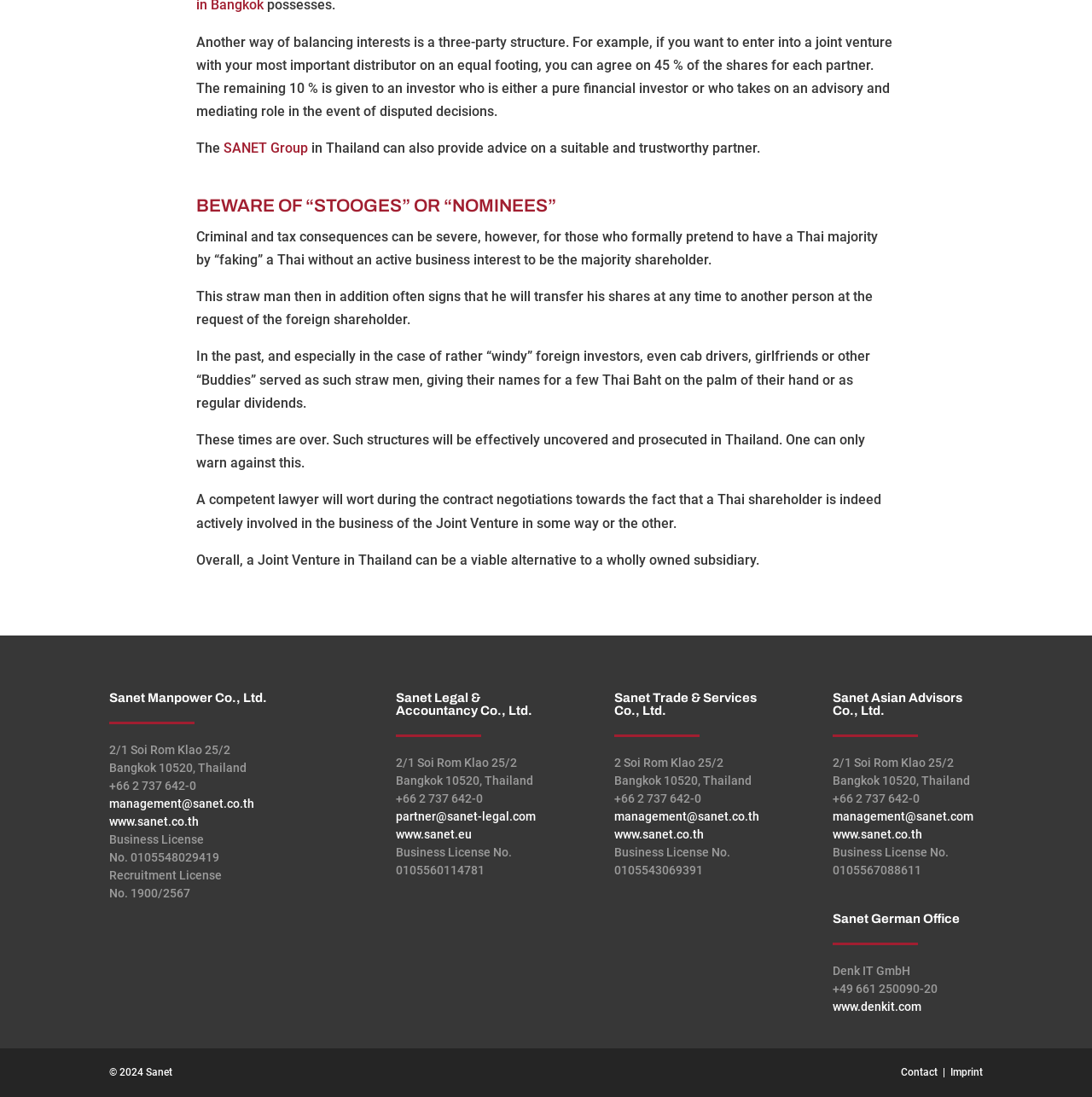Find the bounding box coordinates of the clickable element required to execute the following instruction: "Visit www.sanet.co.th". Provide the coordinates as four float numbers between 0 and 1, i.e., [left, top, right, bottom].

[0.1, 0.743, 0.182, 0.755]